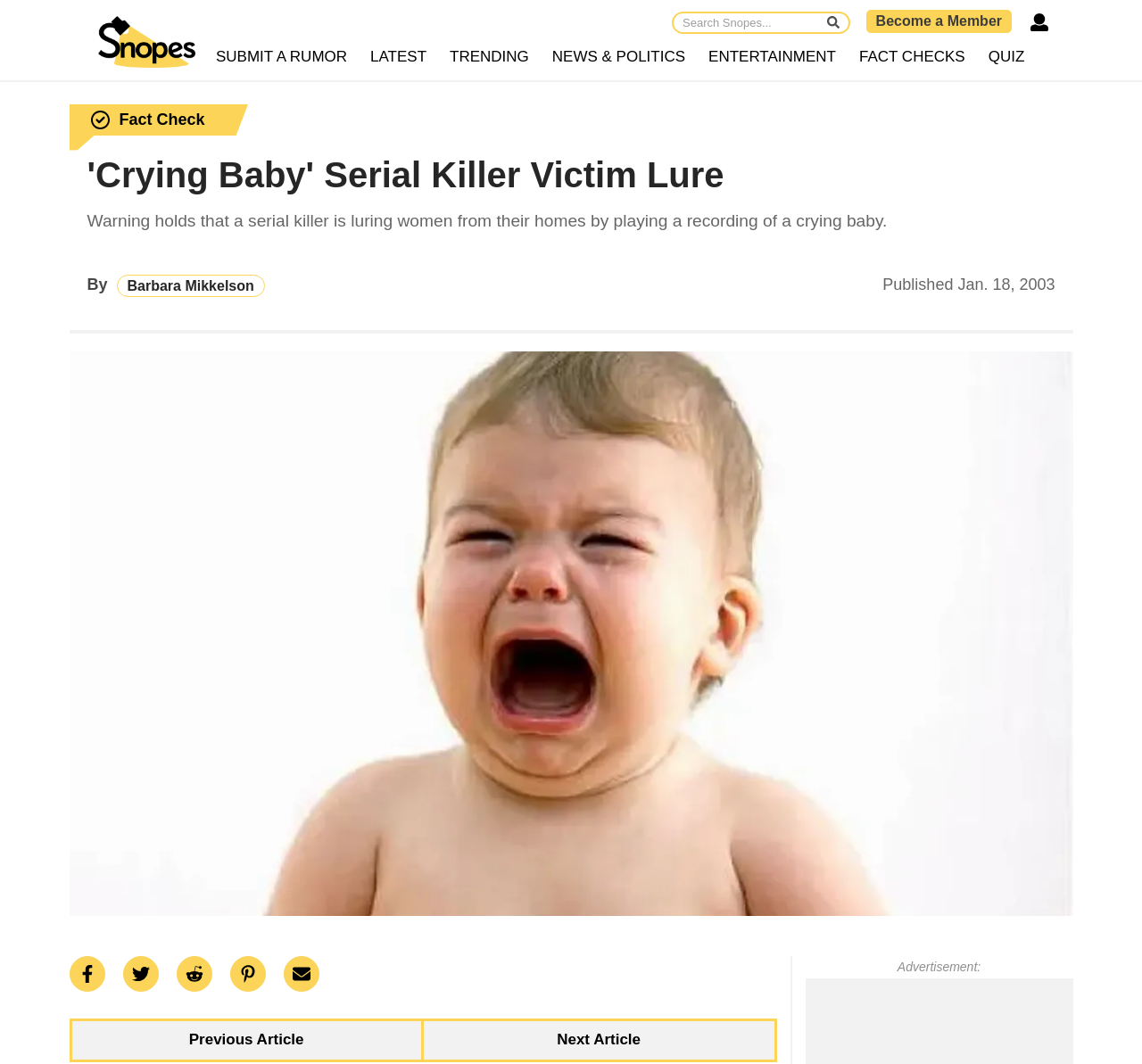Provide a short, one-word or phrase answer to the question below:
What type of content is featured on this webpage?

Fact Check